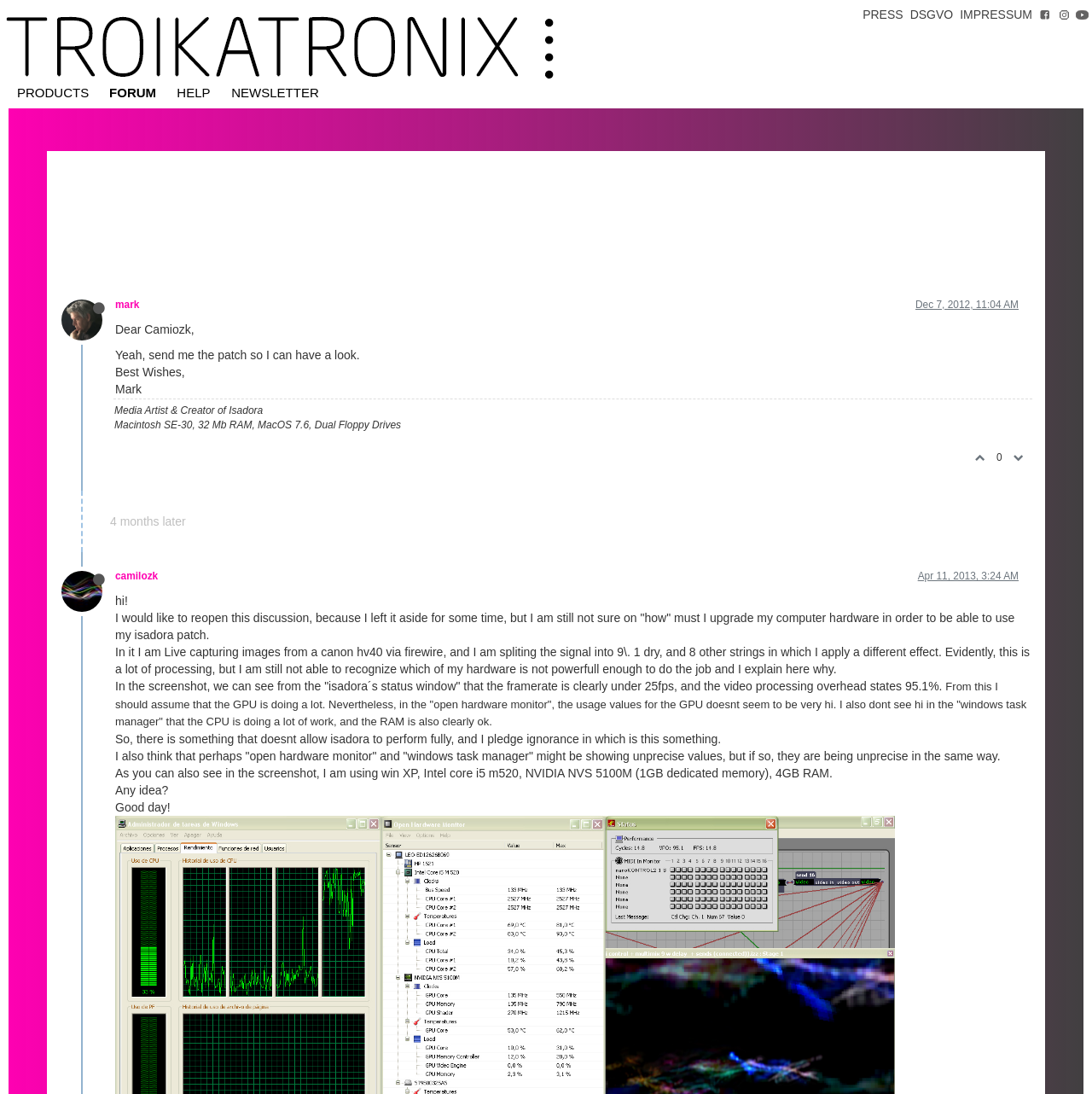What is the topic of the thread?
Using the information presented in the image, please offer a detailed response to the question.

I found the topic of the thread by looking at the heading element, which says 'Performance | TroikaTronix Forum'.